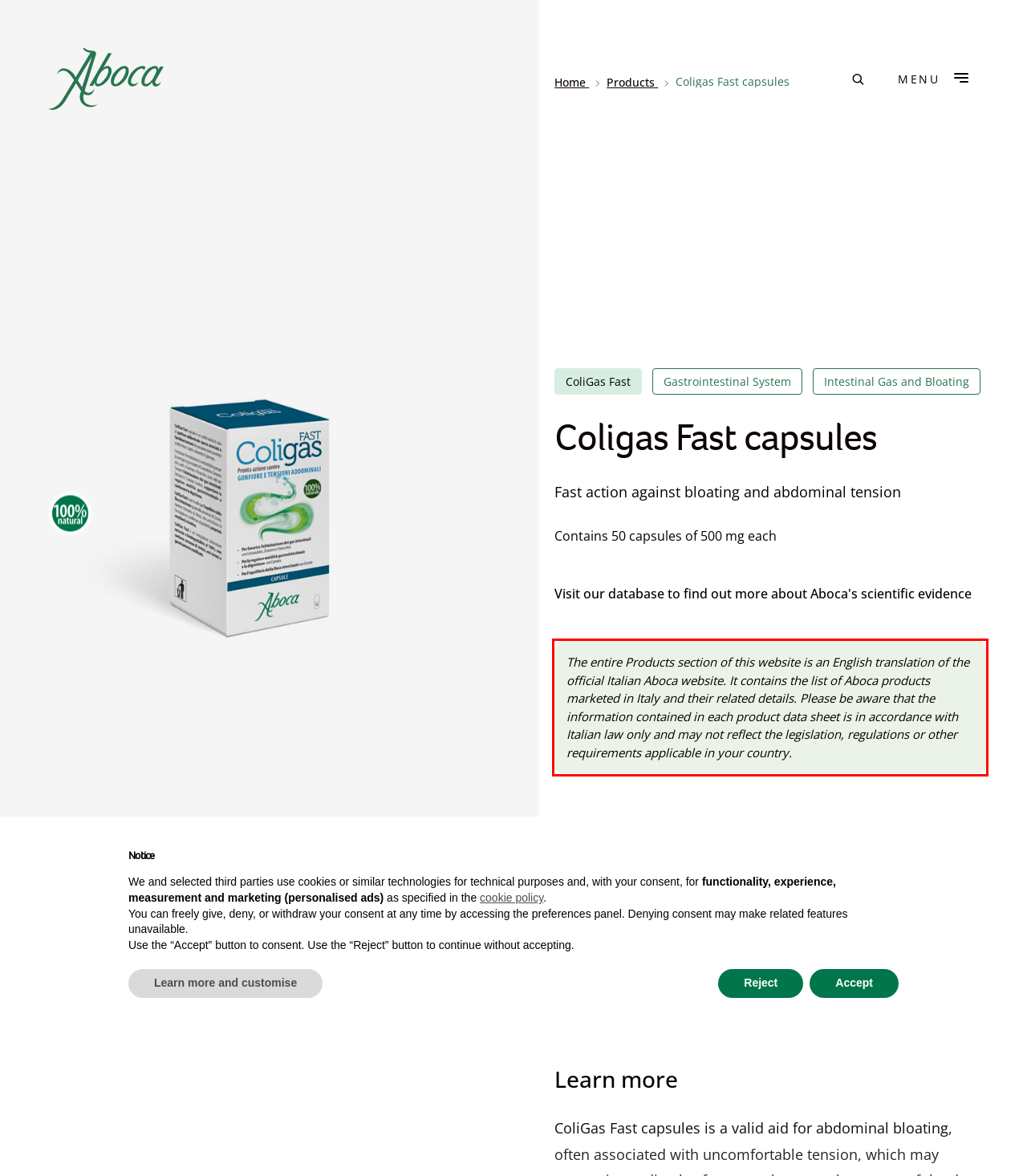Examine the webpage screenshot and use OCR to obtain the text inside the red bounding box.

The entire Products section of this website is an English translation of the official Italian Aboca website. It contains the list of Aboca products marketed in Italy and their related details. Please be aware that the information contained in each product data sheet is in accordance with Italian law only and may not reflect the legislation, regulations or other requirements applicable in your country.